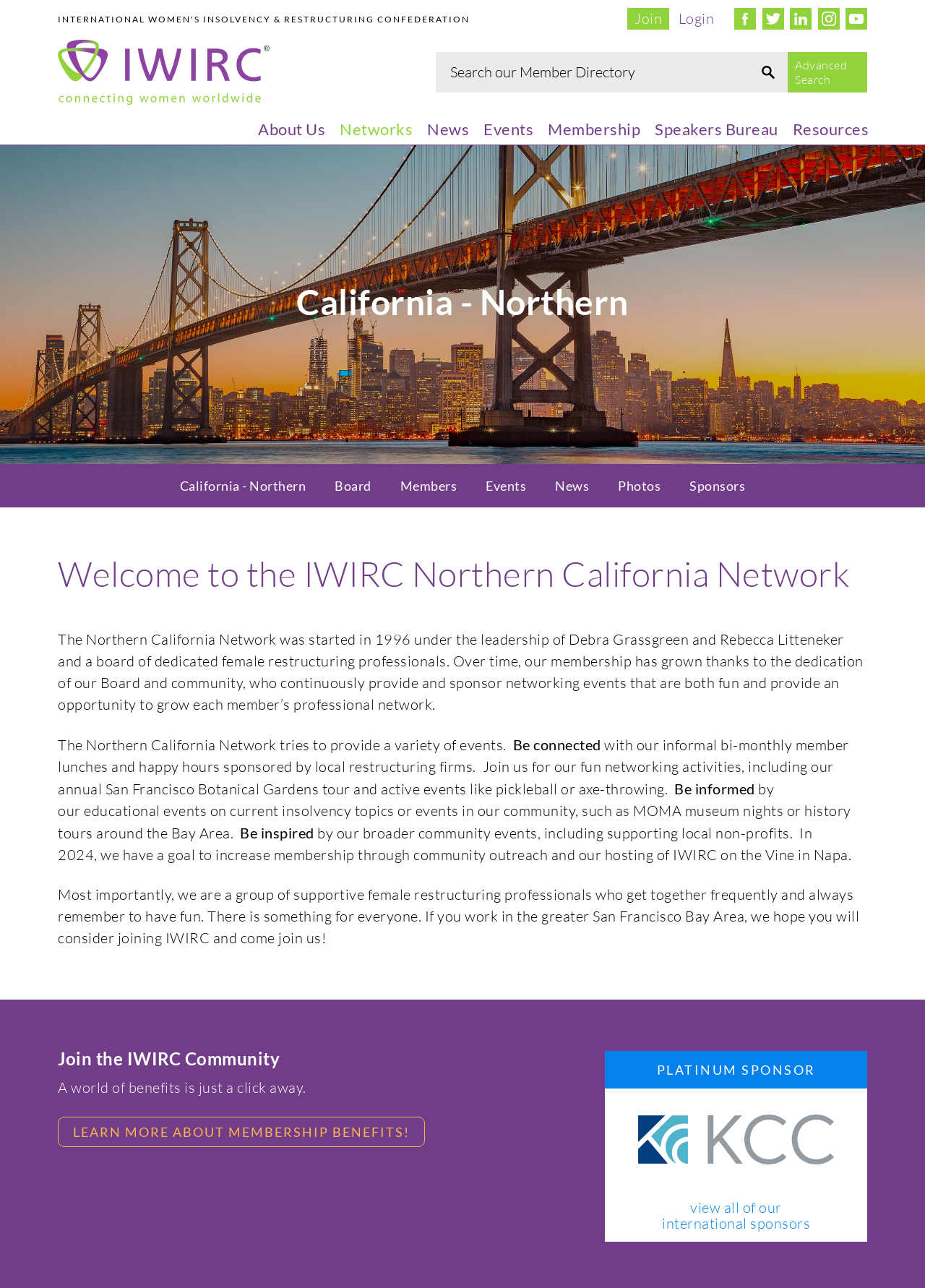Please specify the bounding box coordinates in the format (top-left x, top-left y, bottom-right x, bottom-right y), with values ranging from 0 to 1. Identify the bounding box for the UI component described as follows: Learn more about membership benefits!

[0.062, 0.867, 0.459, 0.891]